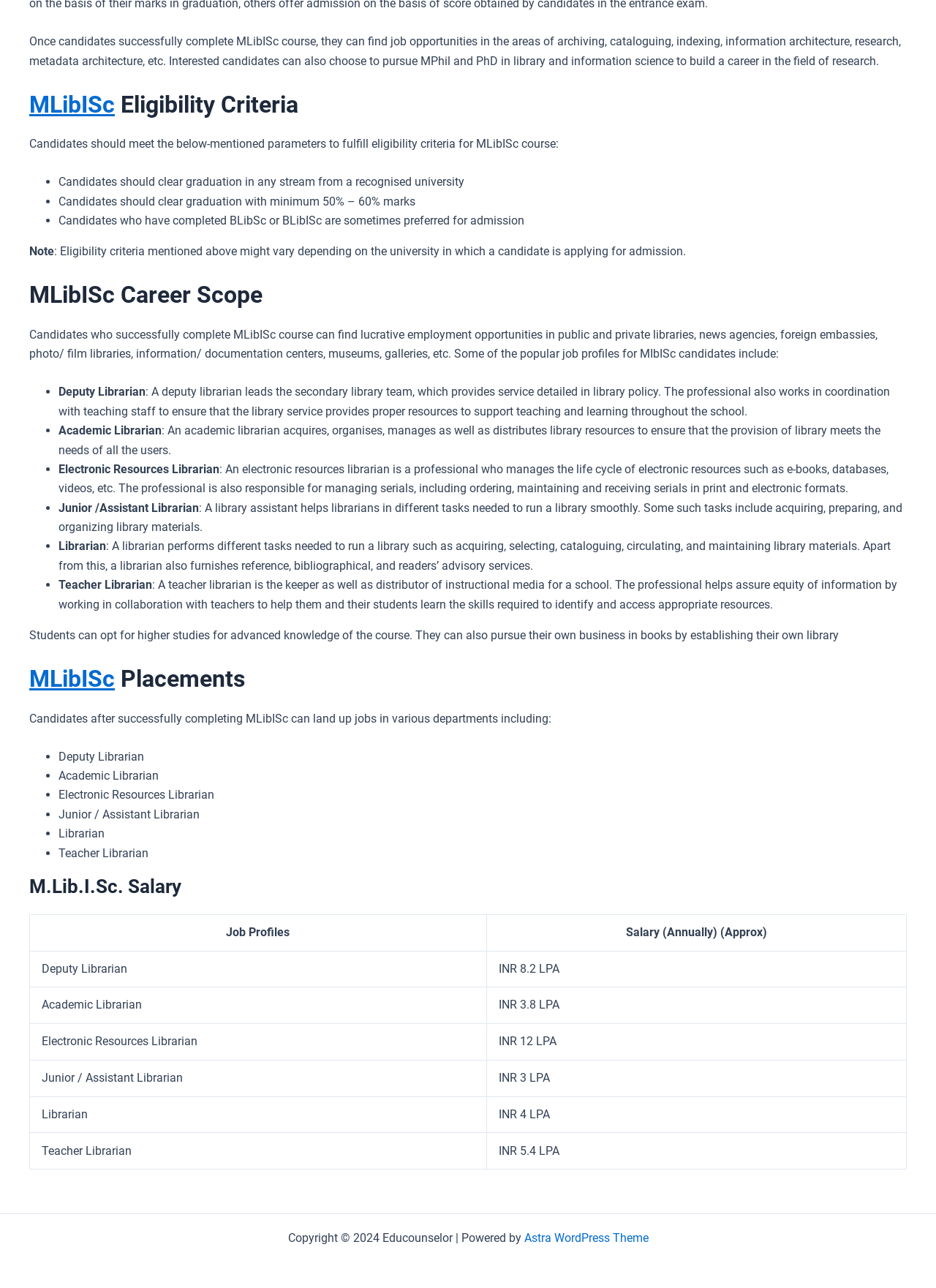Please provide a comprehensive answer to the question below using the information from the image: What is the job profile of a Deputy Librarian?

Under the heading 'MLibISc Career Scope', the webpage describes the job profile of a Deputy Librarian. It states that a Deputy Librarian leads the secondary library team, which provides service detailed in library policy, and works in coordination with teaching staff to ensure that the library service provides proper resources to support teaching and learning throughout the school.